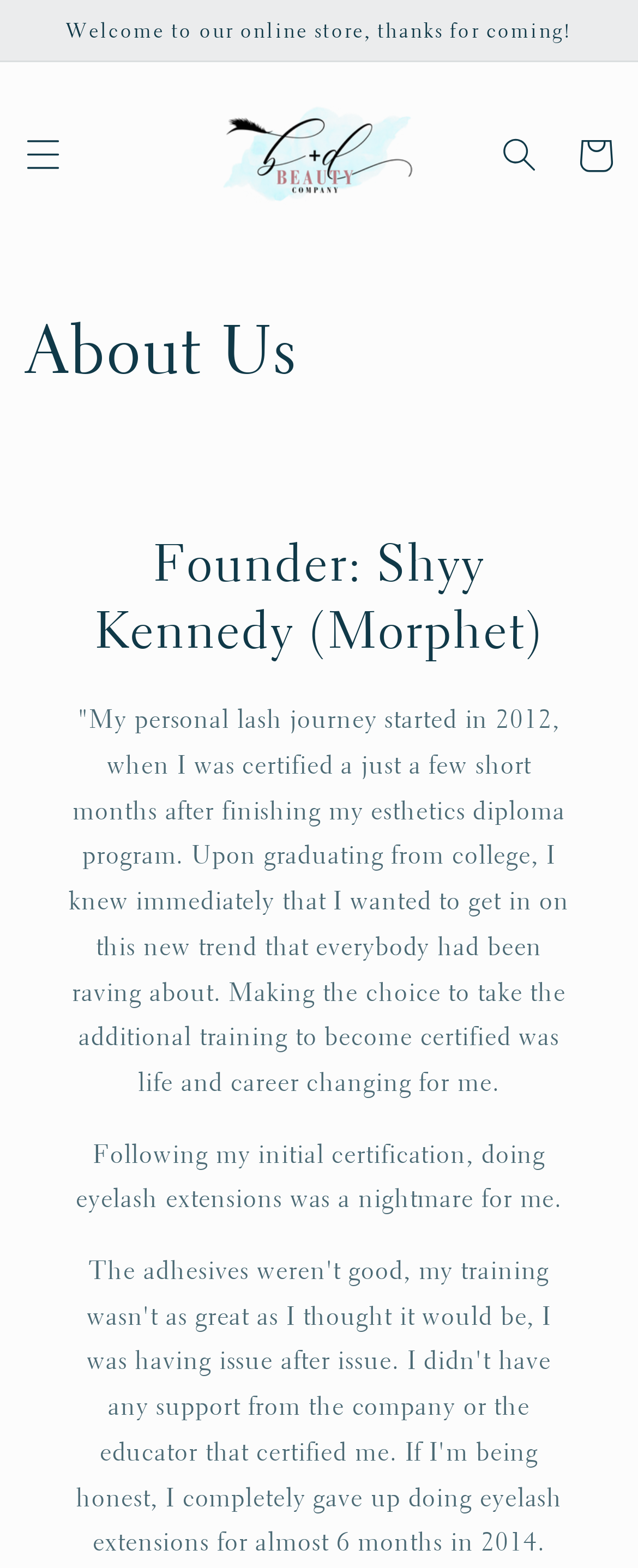Please predict the bounding box coordinates (top-left x, top-left y, bottom-right x, bottom-right y) for the UI element in the screenshot that fits the description: parent_node: Cart

[0.326, 0.051, 0.674, 0.147]